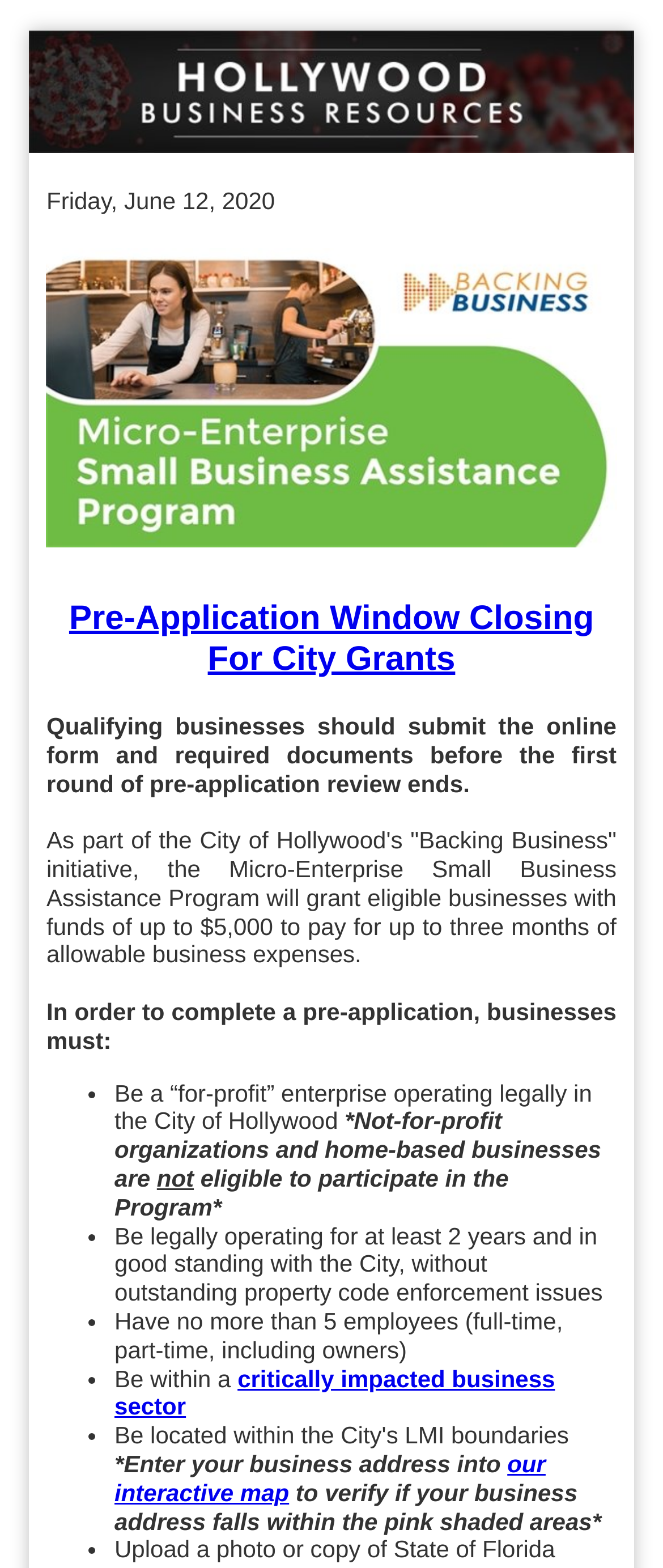How many employees can a business have to be eligible for the Program?
Refer to the screenshot and deliver a thorough answer to the question presented.

The webpage states that one of the requirements for businesses to be eligible for the Program is to have no more than 5 employees, including full-time, part-time, and owners.